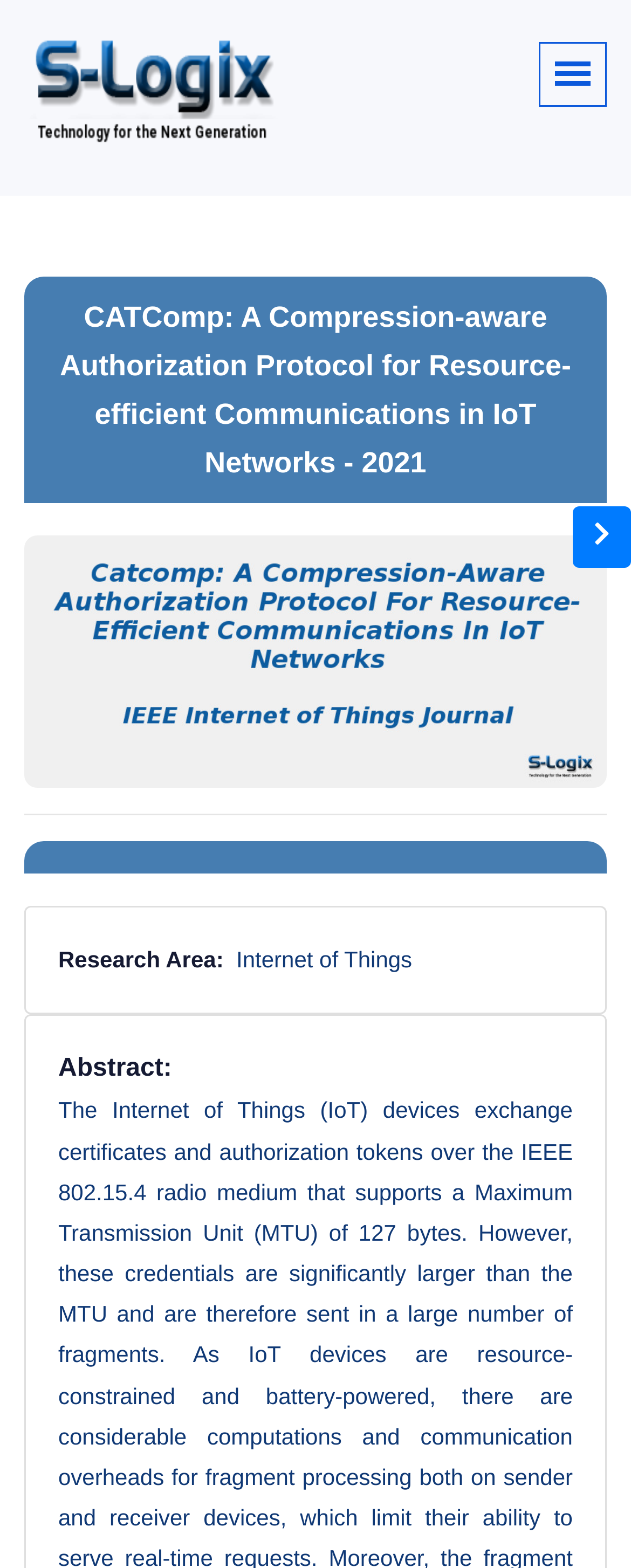What is the symbol on the button at the top right corner?
Based on the image, respond with a single word or phrase.

